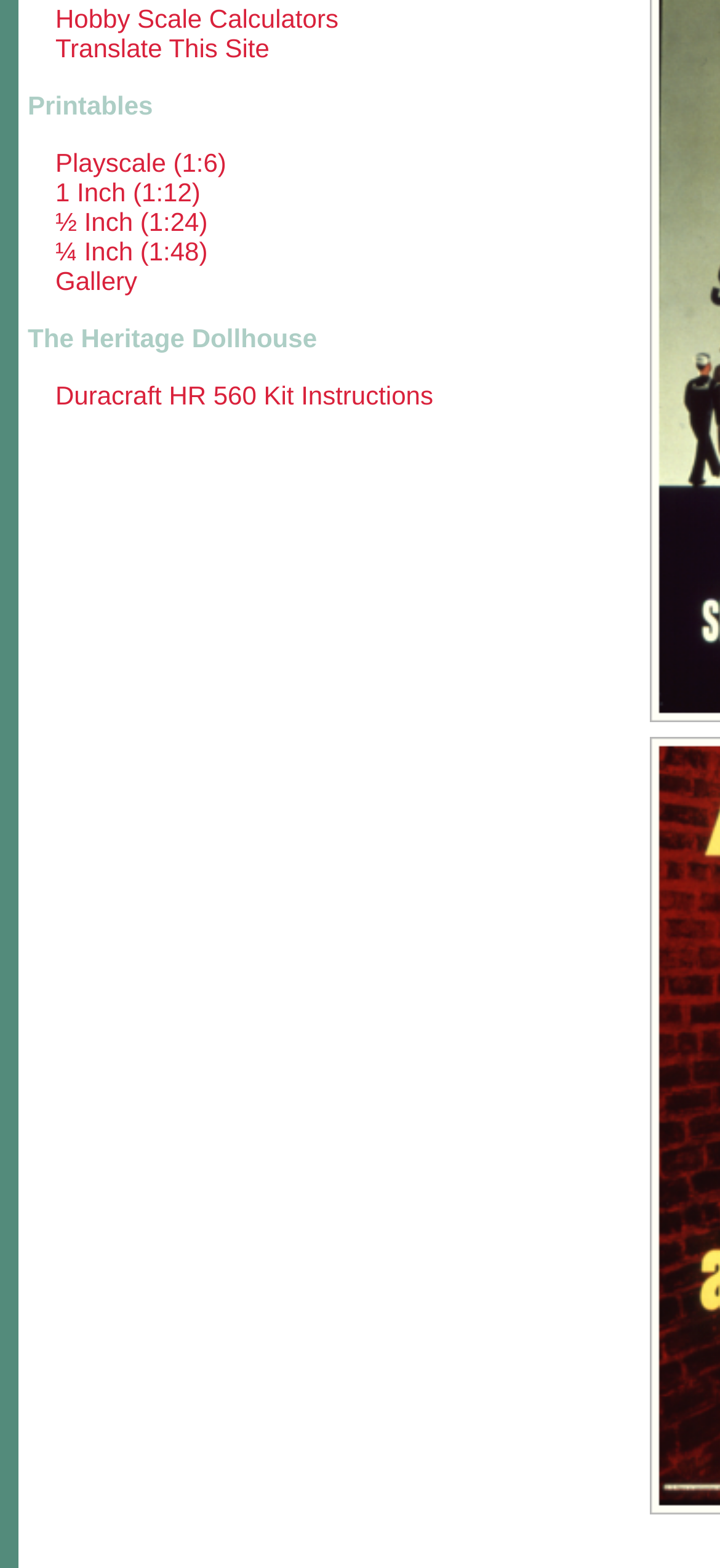Identify the bounding box of the UI component described as: "Gallery".

[0.026, 0.17, 0.191, 0.189]